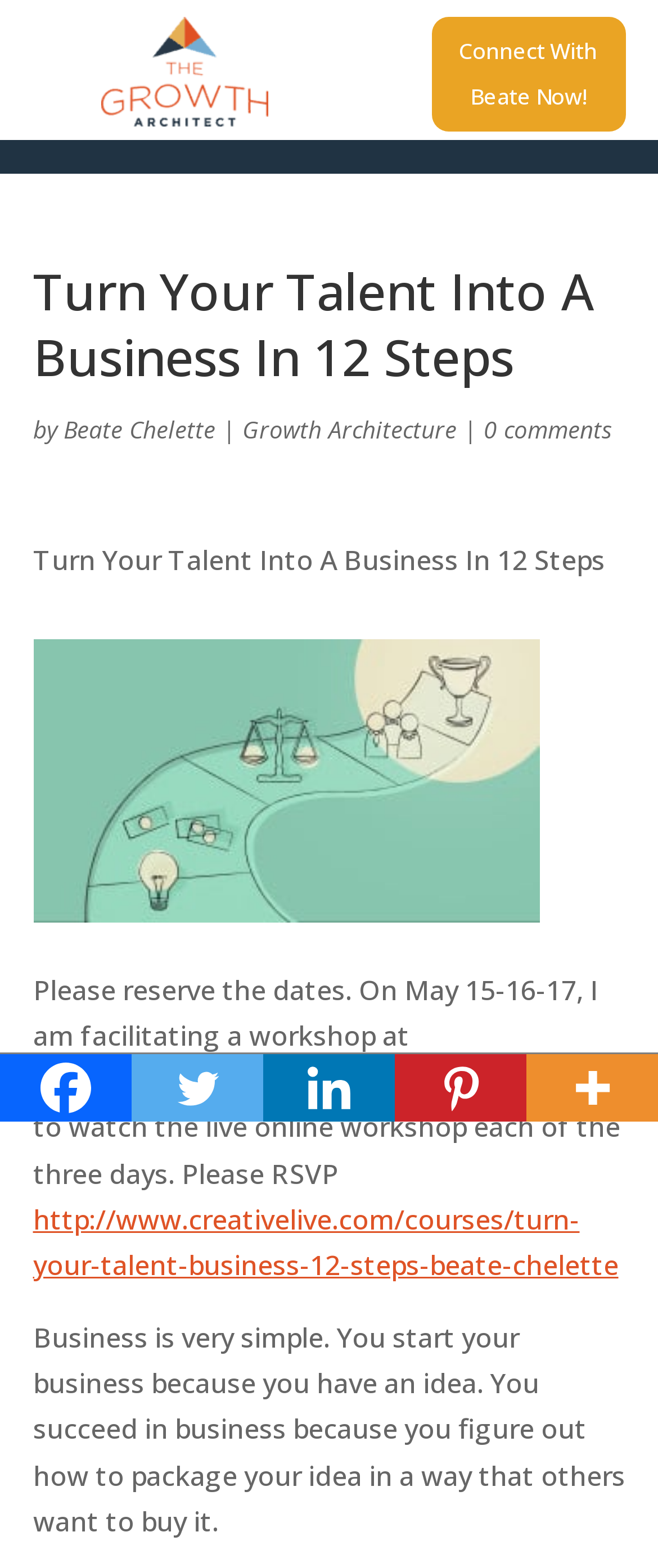Highlight the bounding box coordinates of the region I should click on to meet the following instruction: "Learn more about Growth Architecture".

[0.368, 0.264, 0.694, 0.284]